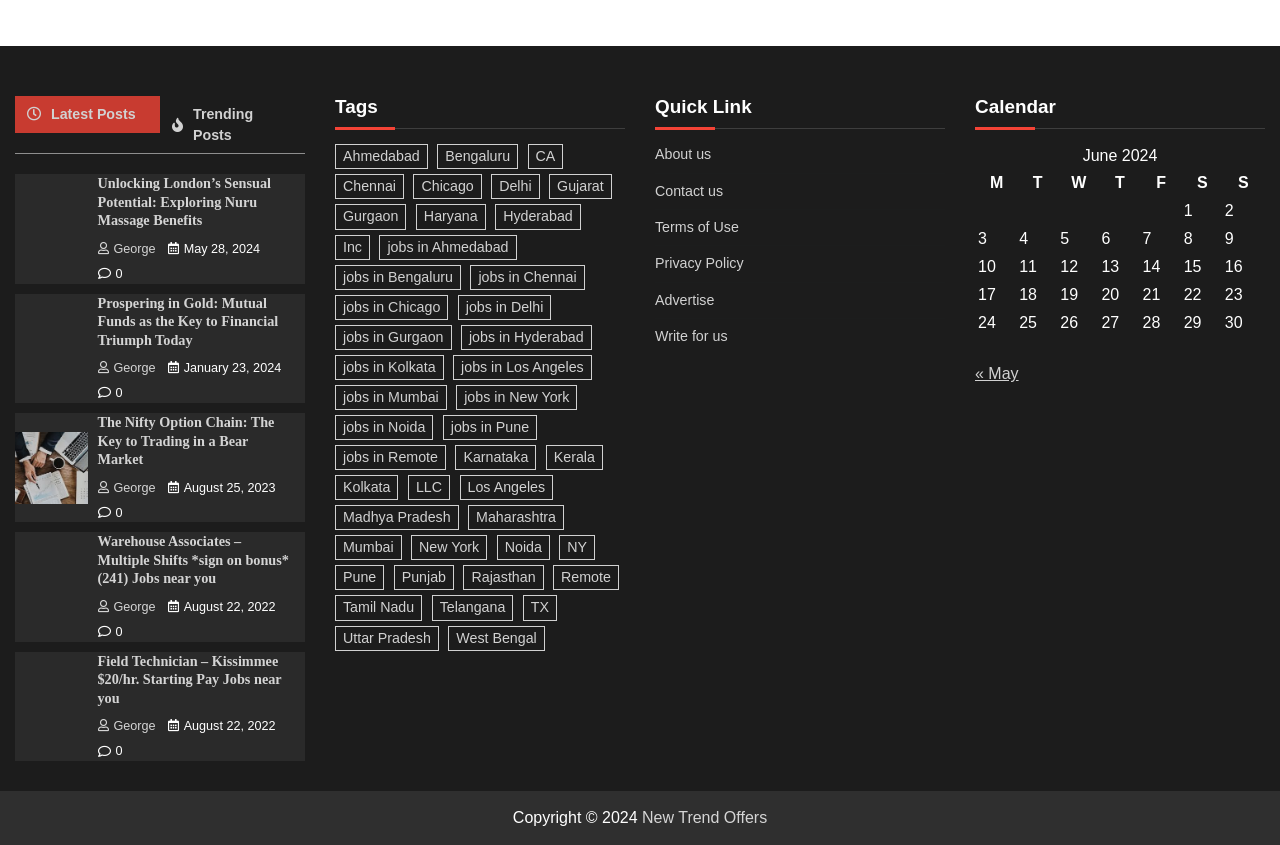Using the given description, provide the bounding box coordinates formatted as (top-left x, top-left y, bottom-right x, bottom-right y), with all values being floating point numbers between 0 and 1. Description: jobs in Gurgaon

[0.262, 0.384, 0.353, 0.414]